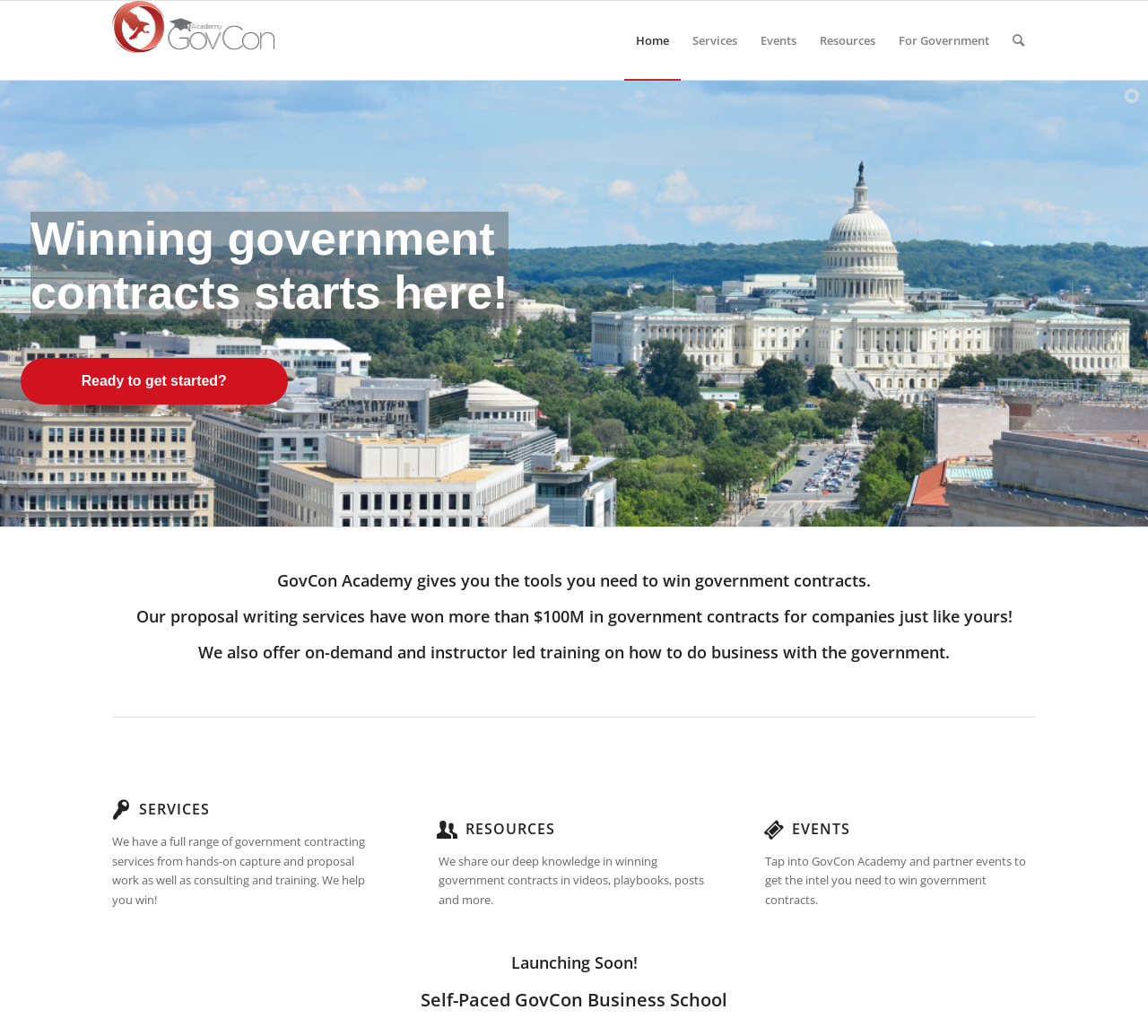Provide the bounding box coordinates of the area you need to click to execute the following instruction: "View iPhone repair options".

None